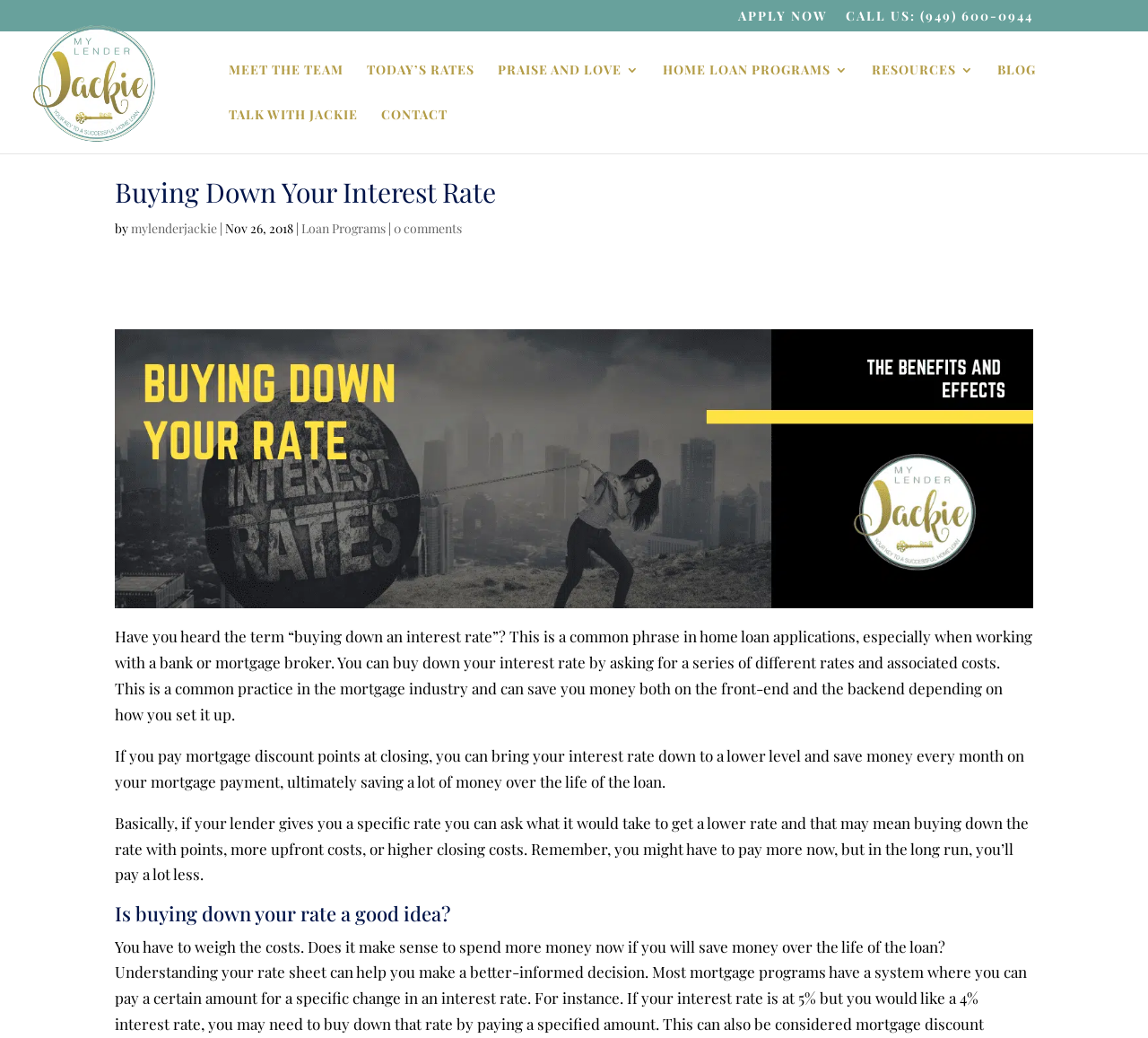Point out the bounding box coordinates of the section to click in order to follow this instruction: "Contact the mortgage officer".

[0.737, 0.009, 0.9, 0.03]